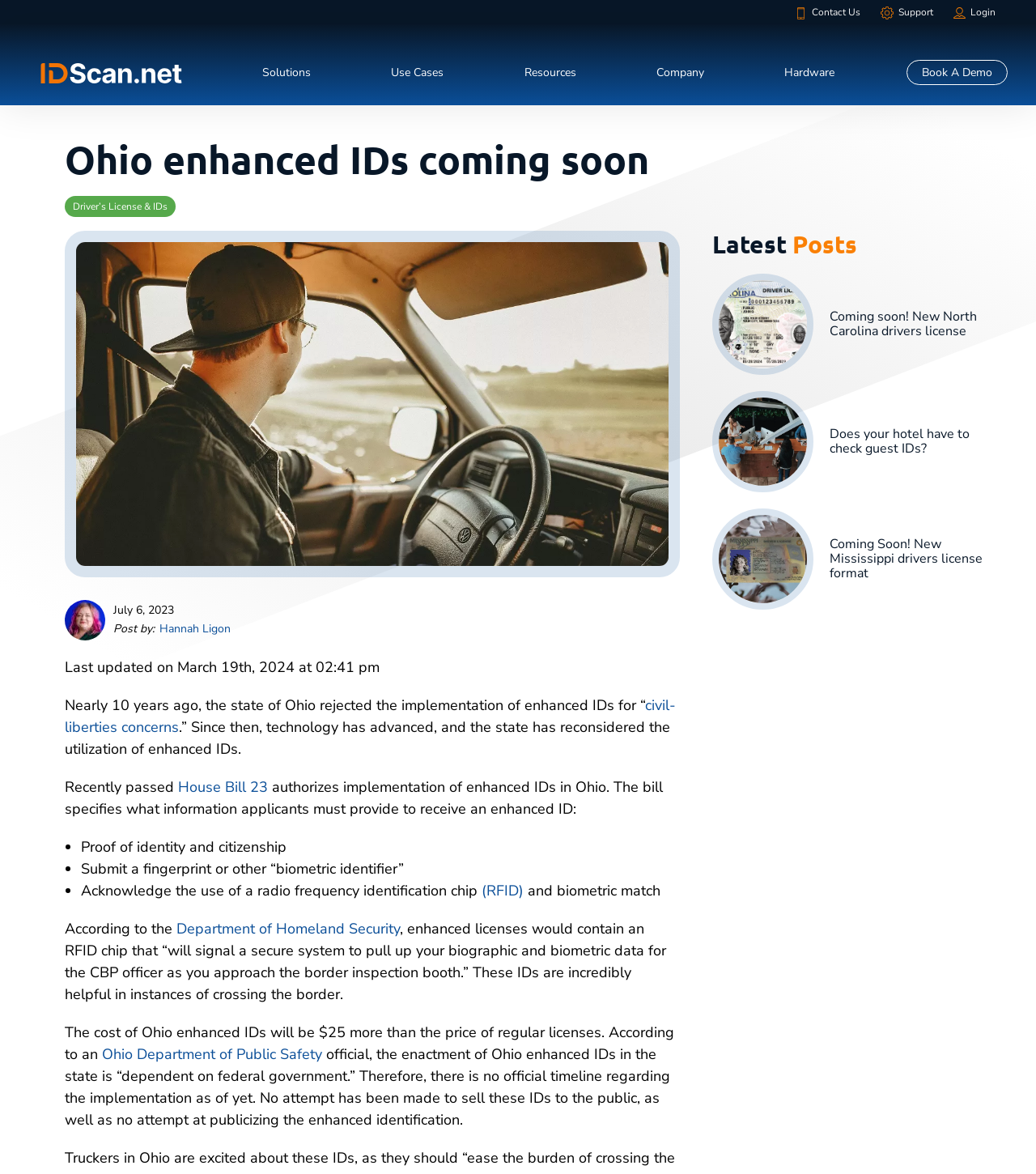Who is the author of the post?
Provide a detailed answer to the question using information from the image.

The author of the post is Hannah Ligon, as indicated by the text 'Post by: Hannah Ligon' and the image 'Hannah Ligon Avatar'.